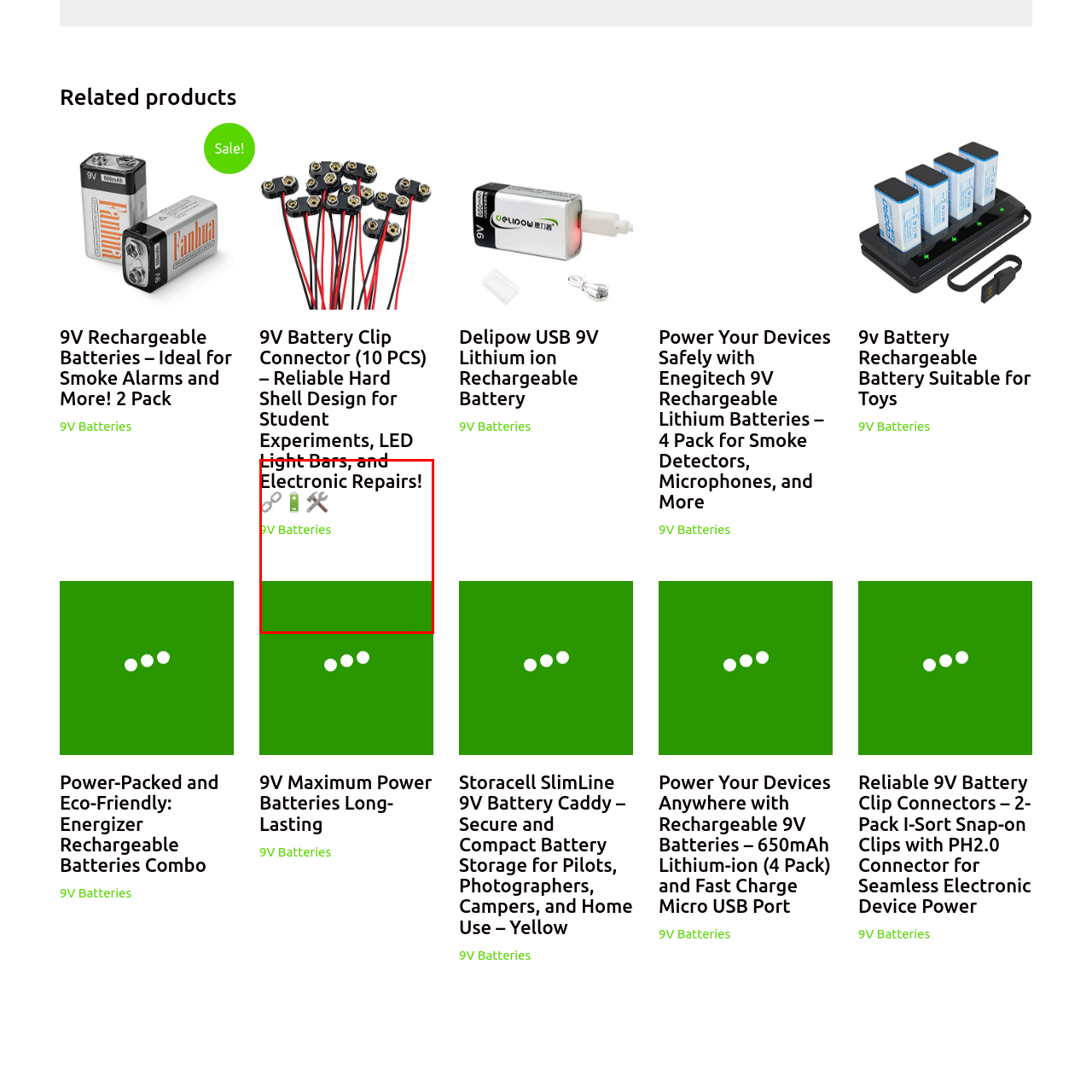Analyze and describe the image content within the red perimeter in detail.

The image features a vibrant green background and displays important information about a product designed for various applications, including student experiments, LED light bars, and electronic repairs. The heading emphasizes the versatility of the "9V Battery Clip Connector (10 PCS)" with icons suggesting connection and battery usage. Below the heading, the text highlights the availability of "9V Batteries," showcasing their necessity for powering electronic devices reliably. This product is likely aimed at consumers looking for reliable battery connectors and accessories for their electronic projects.